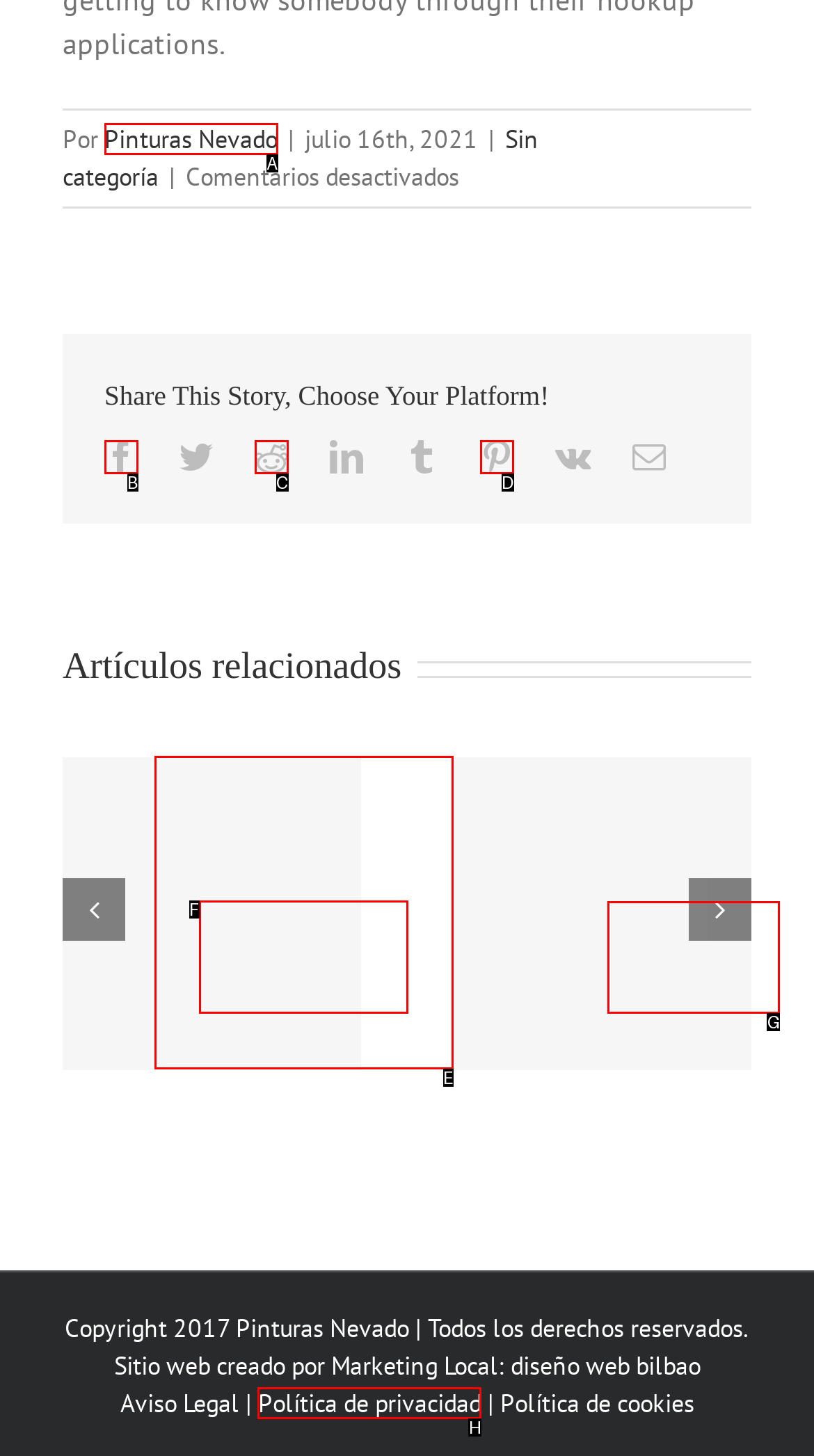Given the task: Check the related article 'Tips on how to Create a Virtual Data Room', tell me which HTML element to click on.
Answer with the letter of the correct option from the given choices.

G